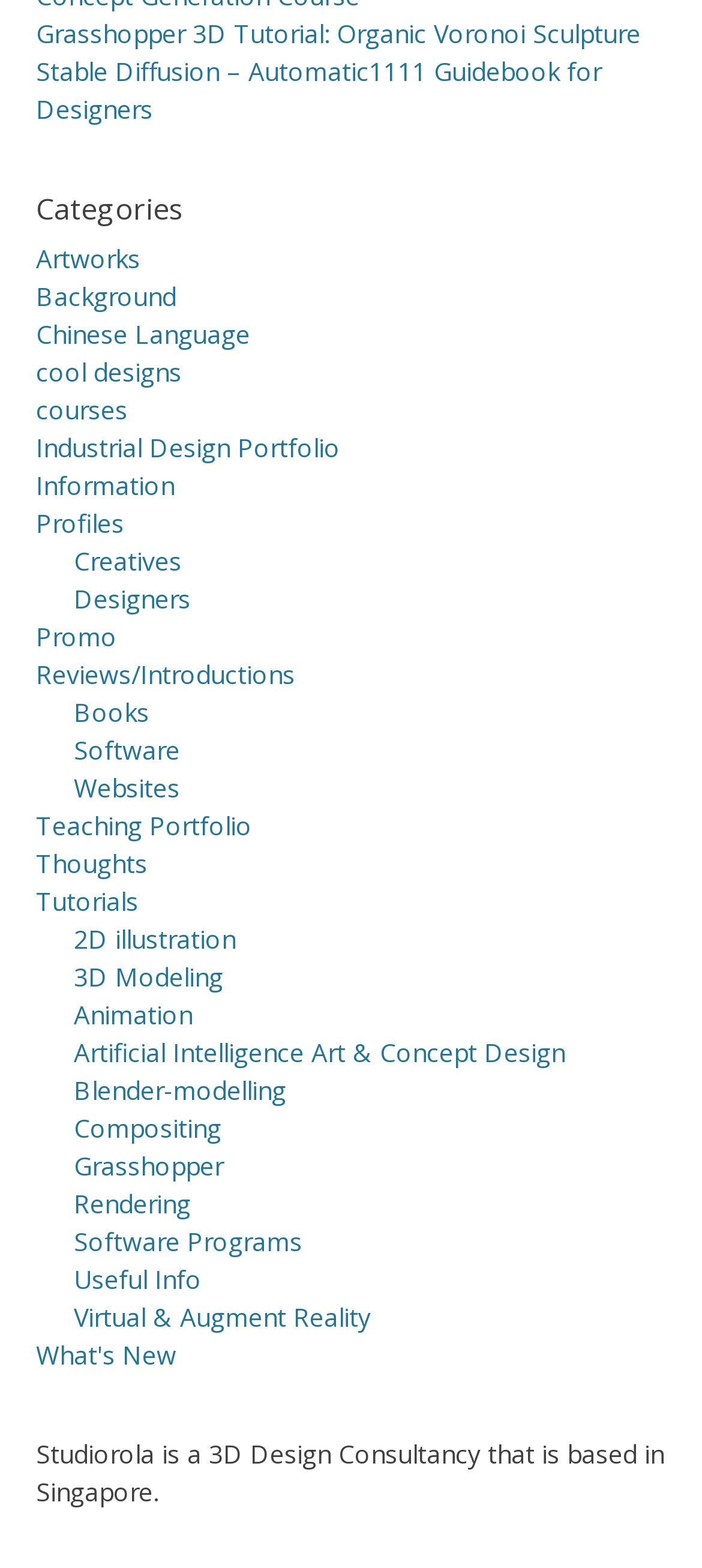Locate the UI element described by 3D Modeling and provide its bounding box coordinates. Use the format (top-left x, top-left y, bottom-right x, bottom-right y) with all values as floating point numbers between 0 and 1.

[0.105, 0.612, 0.318, 0.634]